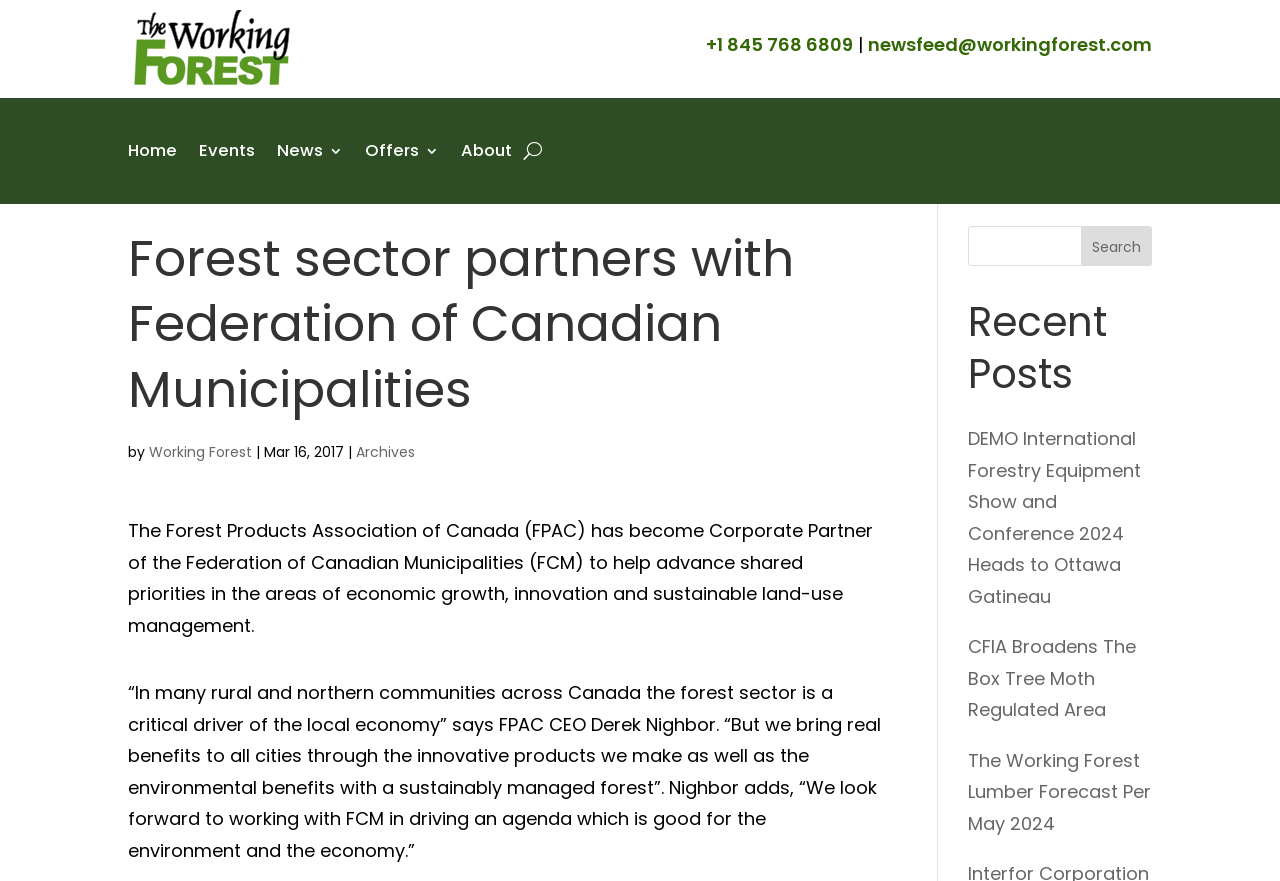Please find the bounding box coordinates of the element's region to be clicked to carry out this instruction: "Read the news about DEMO International Forestry Equipment Show and Conference 2024".

[0.756, 0.484, 0.892, 0.691]